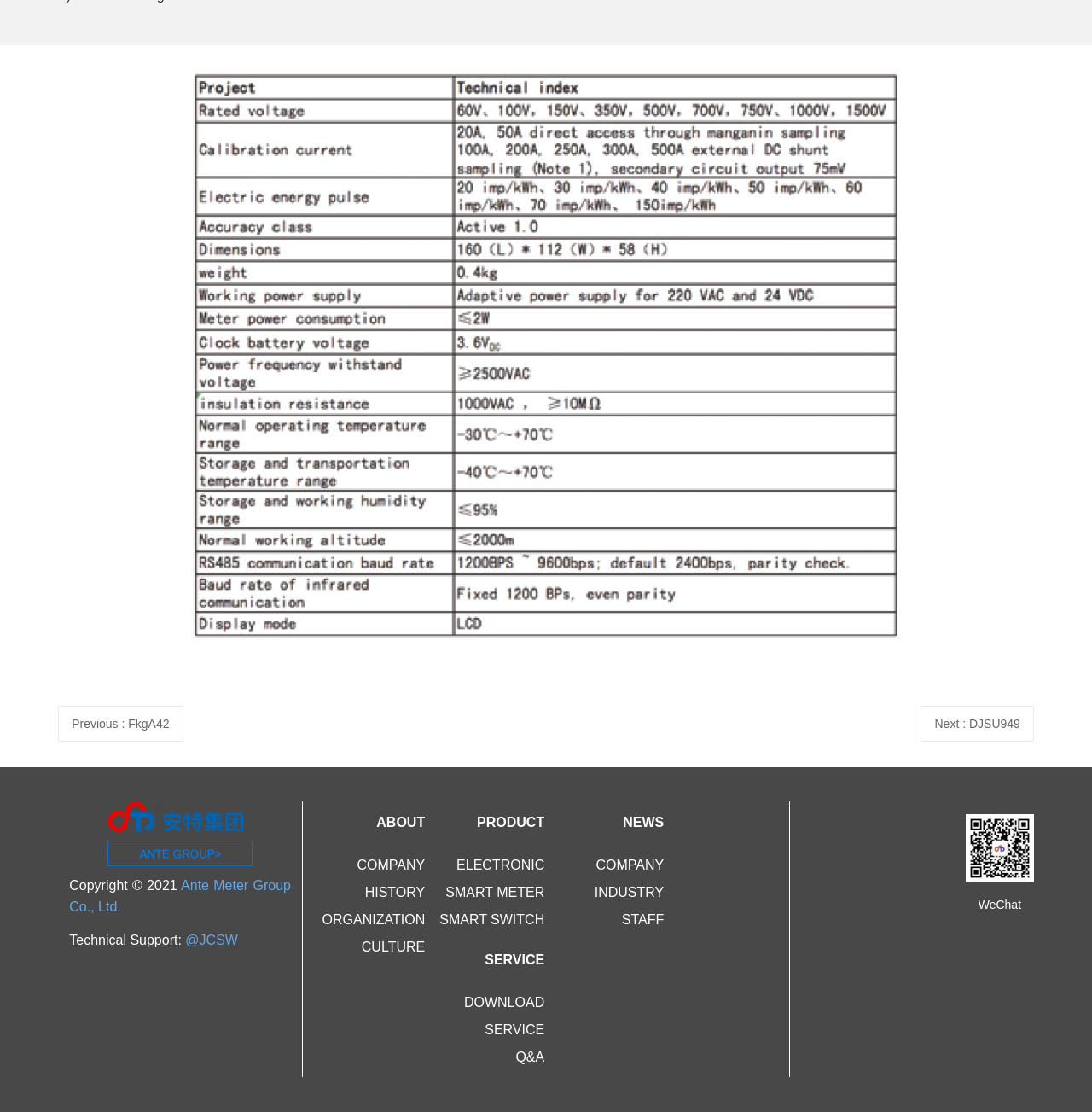Determine the bounding box coordinates of the clickable region to carry out the instruction: "follow WeChat".

[0.884, 0.732, 0.947, 0.793]